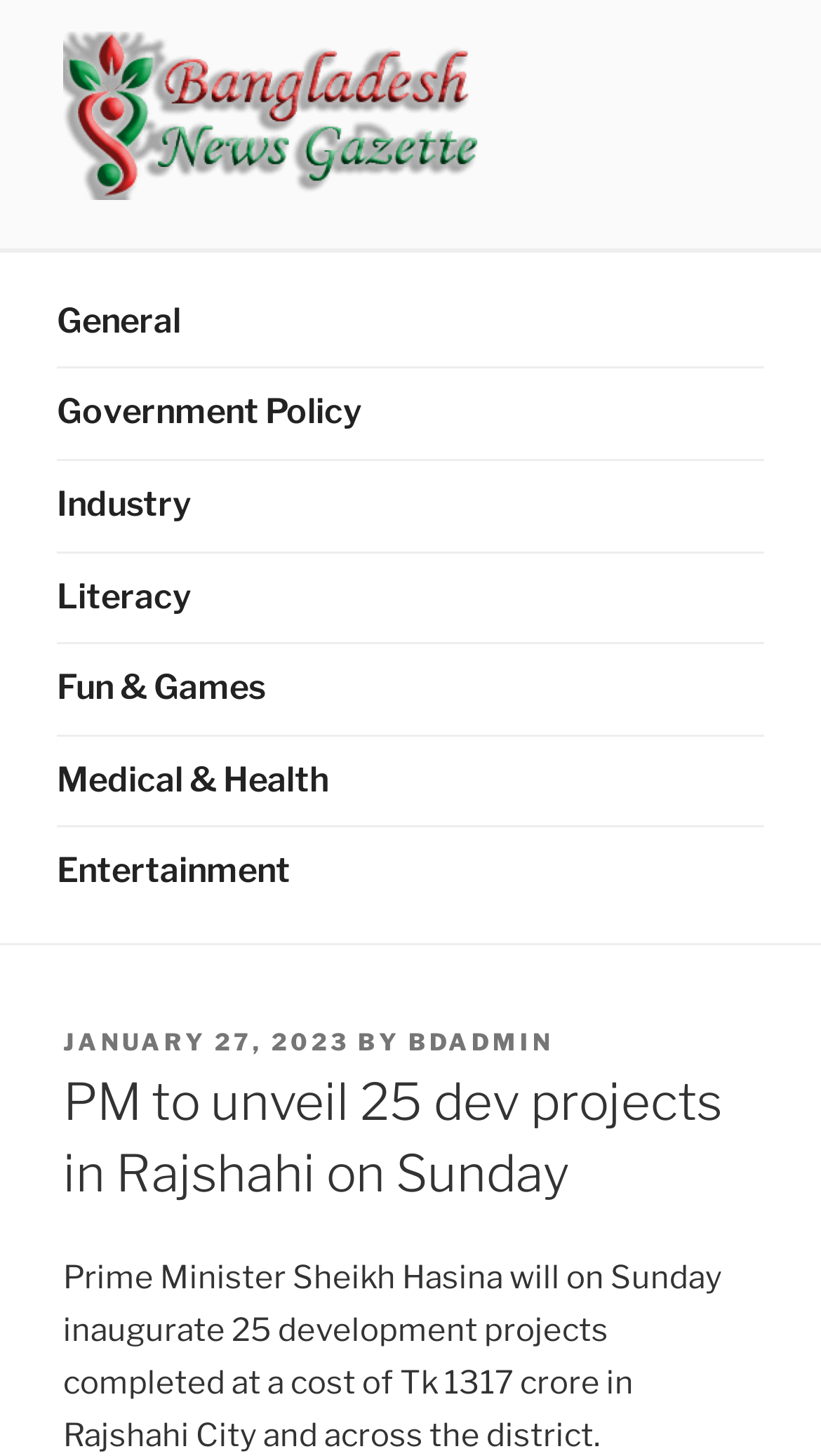Please determine the bounding box coordinates for the element with the description: "Government Policy".

[0.07, 0.254, 0.93, 0.315]